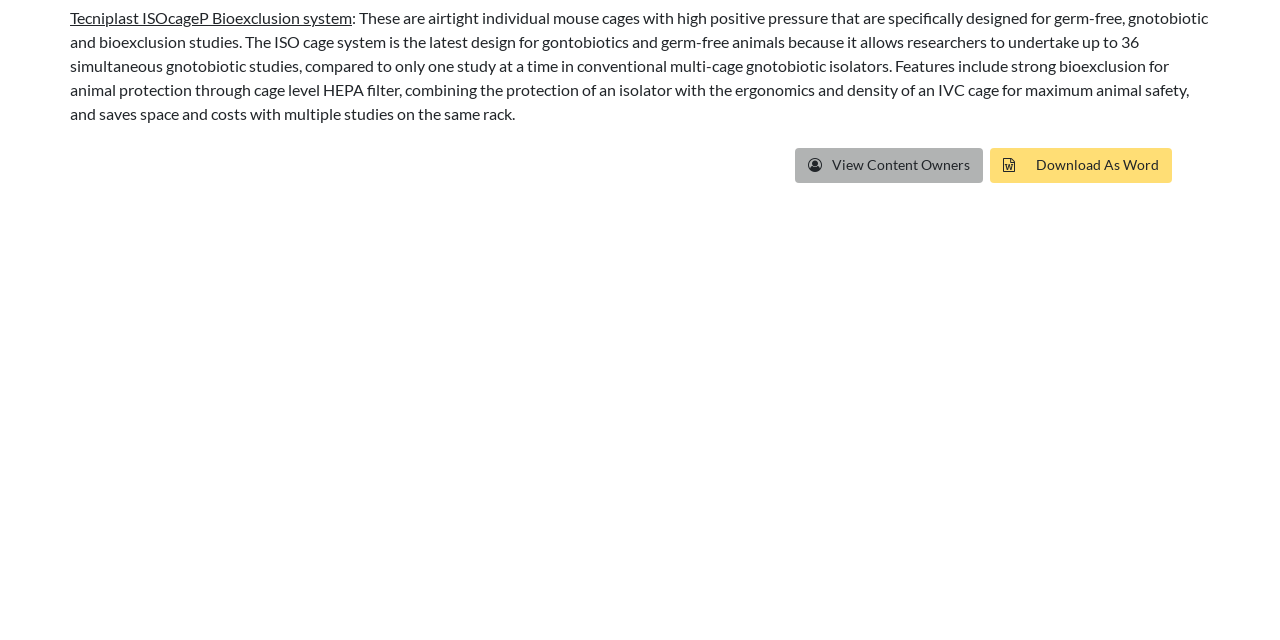Determine the bounding box coordinates for the UI element matching this description: "View Content Owners".

[0.621, 0.232, 0.768, 0.286]